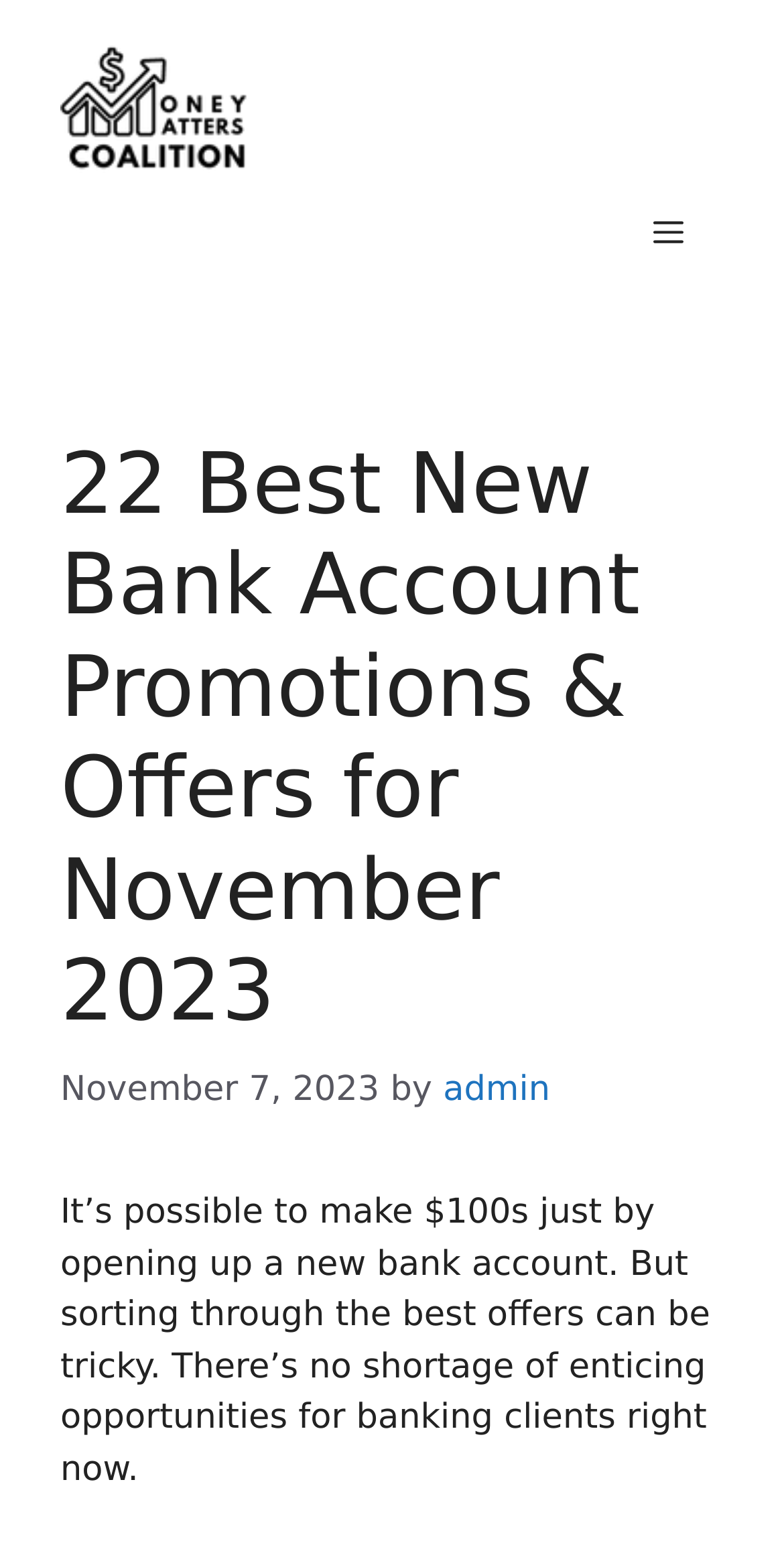Given the element description COA.ORG, predict the bounding box coordinates for the UI element in the webpage screenshot. The format should be (top-left x, top-left y, bottom-right x, bottom-right y), and the values should be between 0 and 1.

None